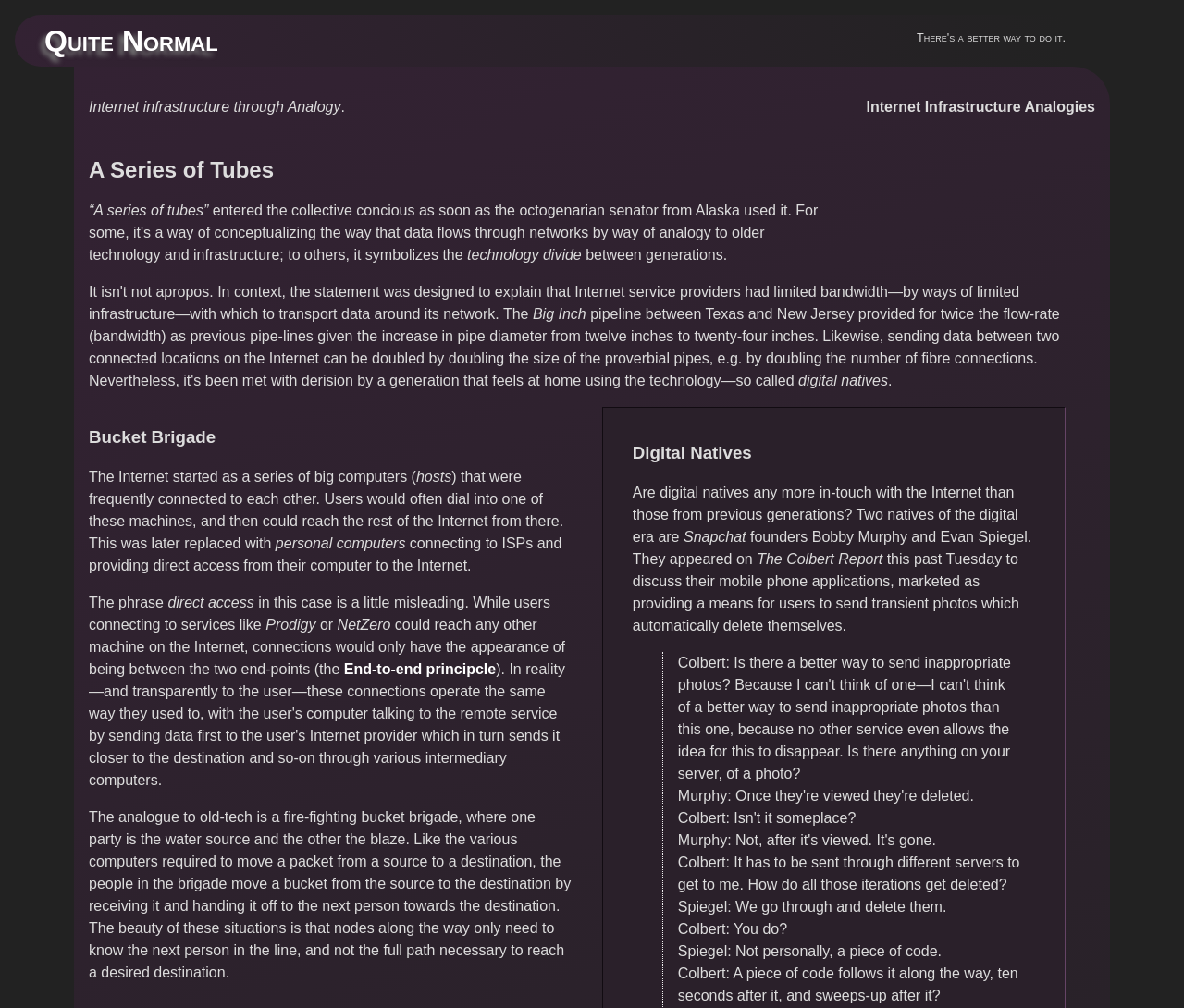What is the analogy used to explain the Internet's early days?
Using the details from the image, give an elaborate explanation to answer the question.

The webpage uses the analogy of a fire-fighting bucket brigade to explain how the Internet started as a series of big computers that were frequently connected to each other, and users would often dial into one of these machines, and then could reach the rest of the Internet from there.